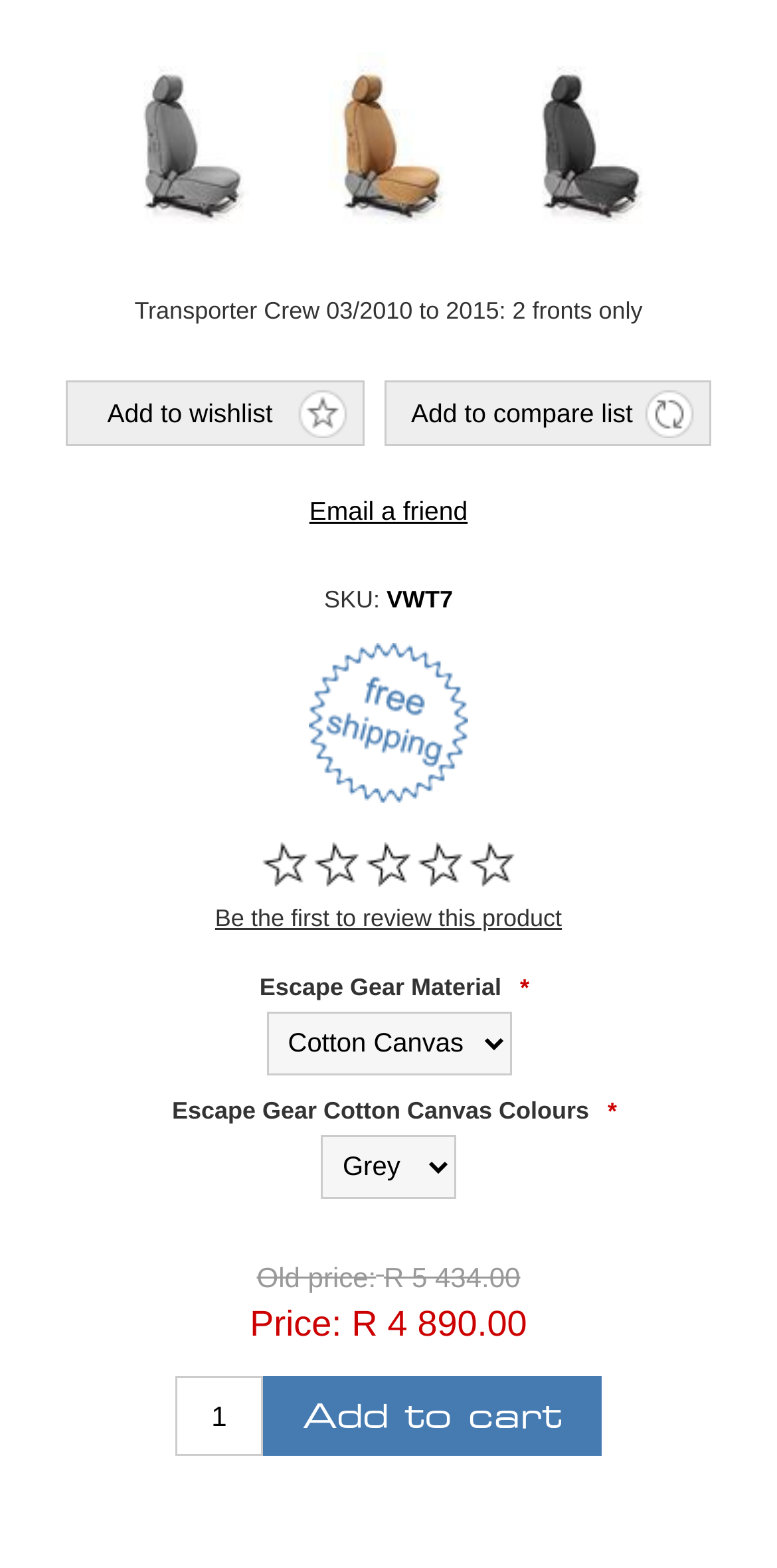How many images are on this page?
Answer the question with a detailed and thorough explanation.

I counted the number of image elements on the page, which are [499], [500], and [501], all of which have the same OCR text 'Picture of Transporter Crew 03/2010 to 2015: fronts only'.